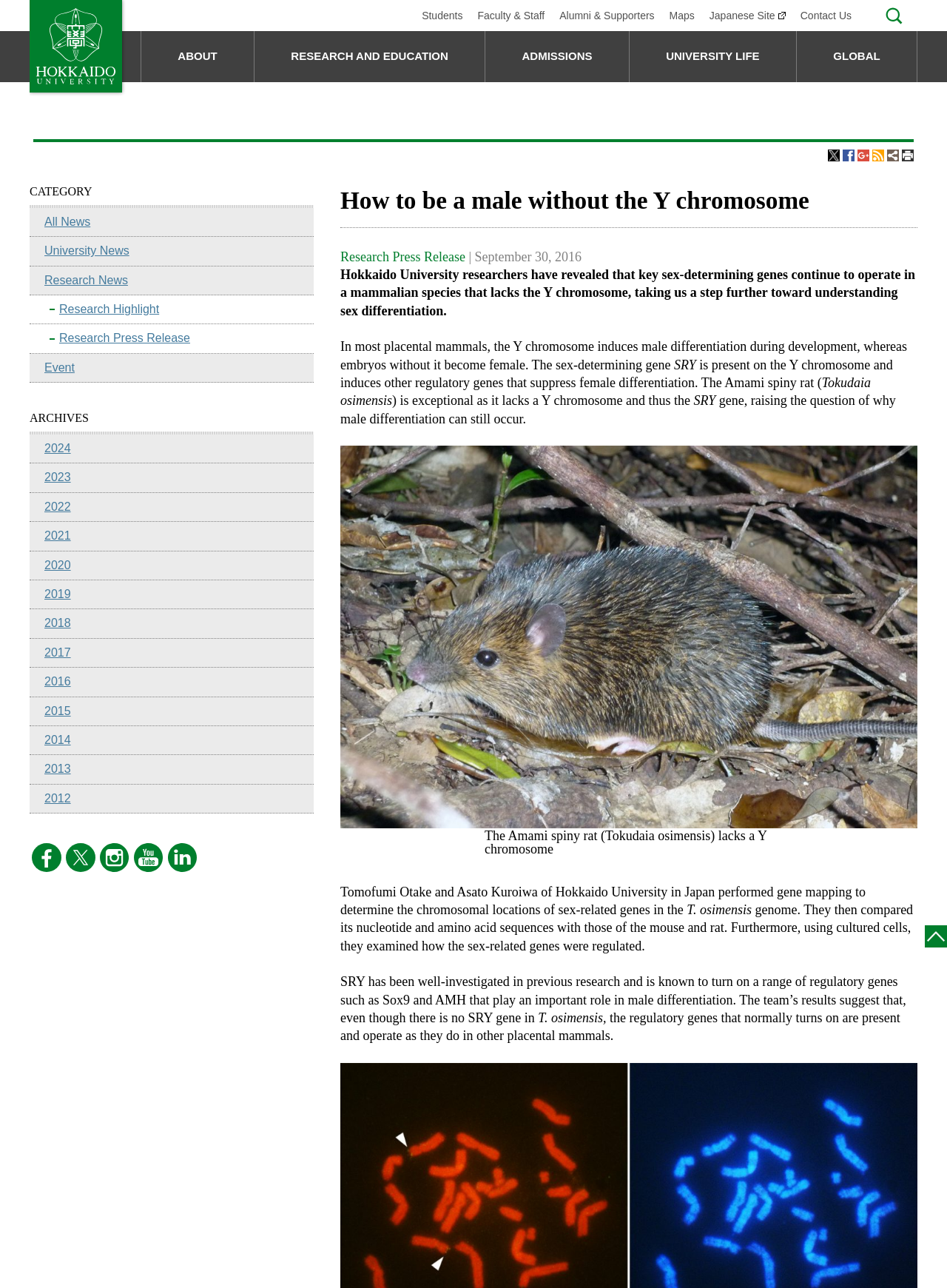Can you identify the bounding box coordinates of the clickable region needed to carry out this instruction: 'Check University Profile'? The coordinates should be four float numbers within the range of 0 to 1, stated as [left, top, right, bottom].

[0.429, 0.062, 0.681, 0.088]